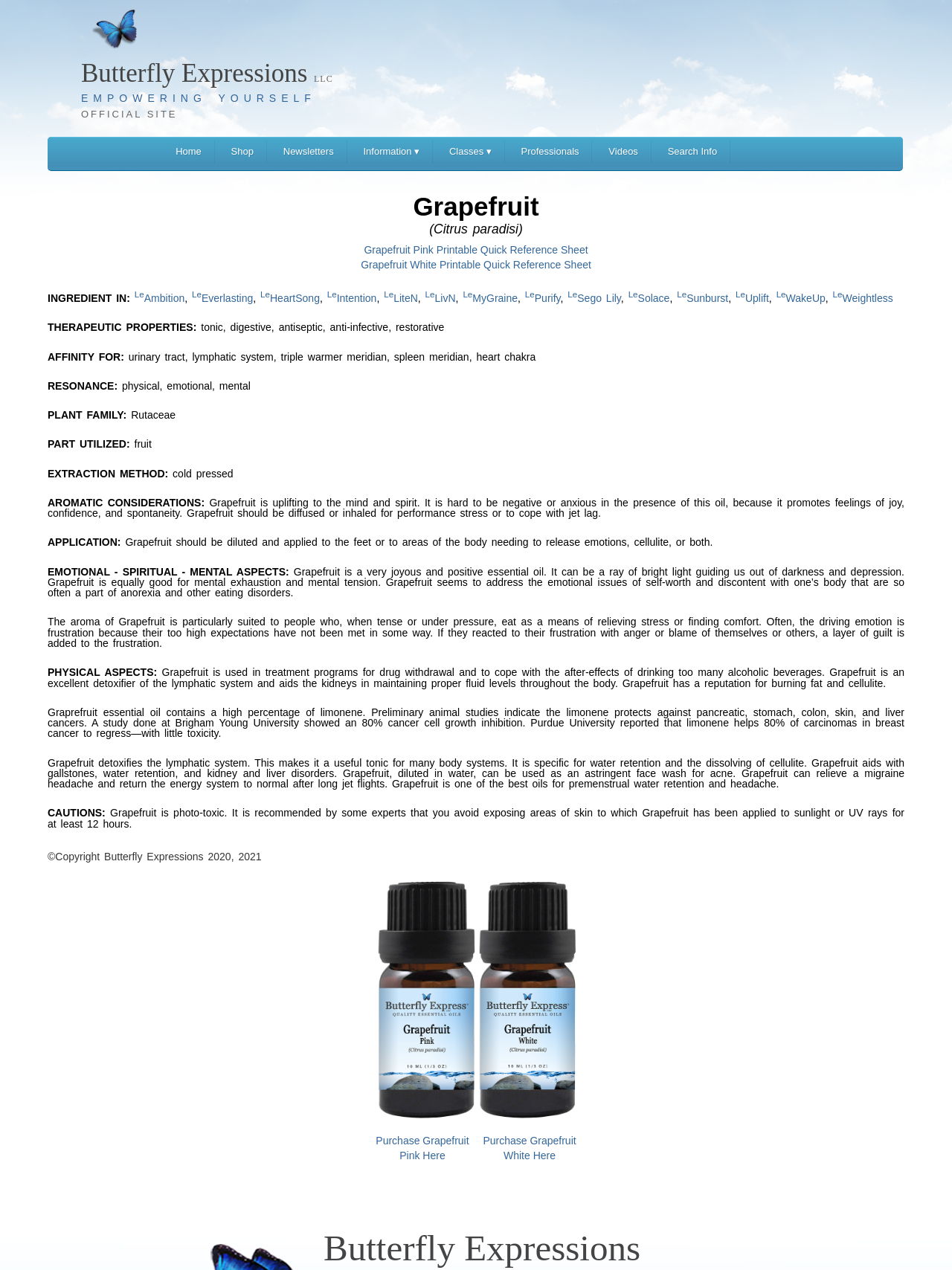What is Grapefruit used for?
Provide an in-depth and detailed explanation in response to the question.

According to the webpage, Grapefruit is used for detoxifying the lymphatic system, and it also aids the kidneys in maintaining proper fluid levels throughout the body.